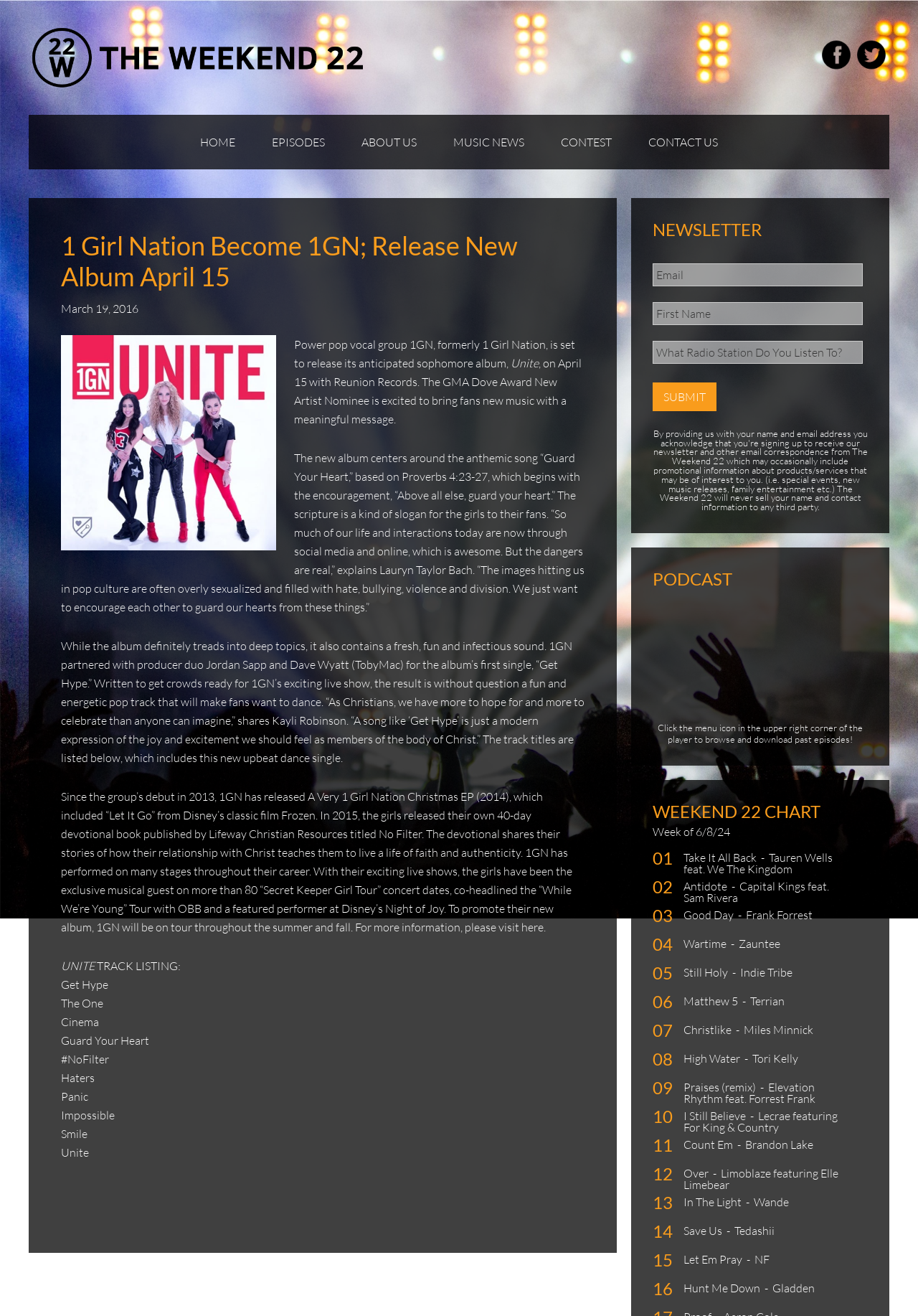Please locate the bounding box coordinates of the element that needs to be clicked to achieve the following instruction: "Click the Weekend22 link". The coordinates should be four float numbers between 0 and 1, i.e., [left, top, right, bottom].

[0.031, 0.016, 0.402, 0.071]